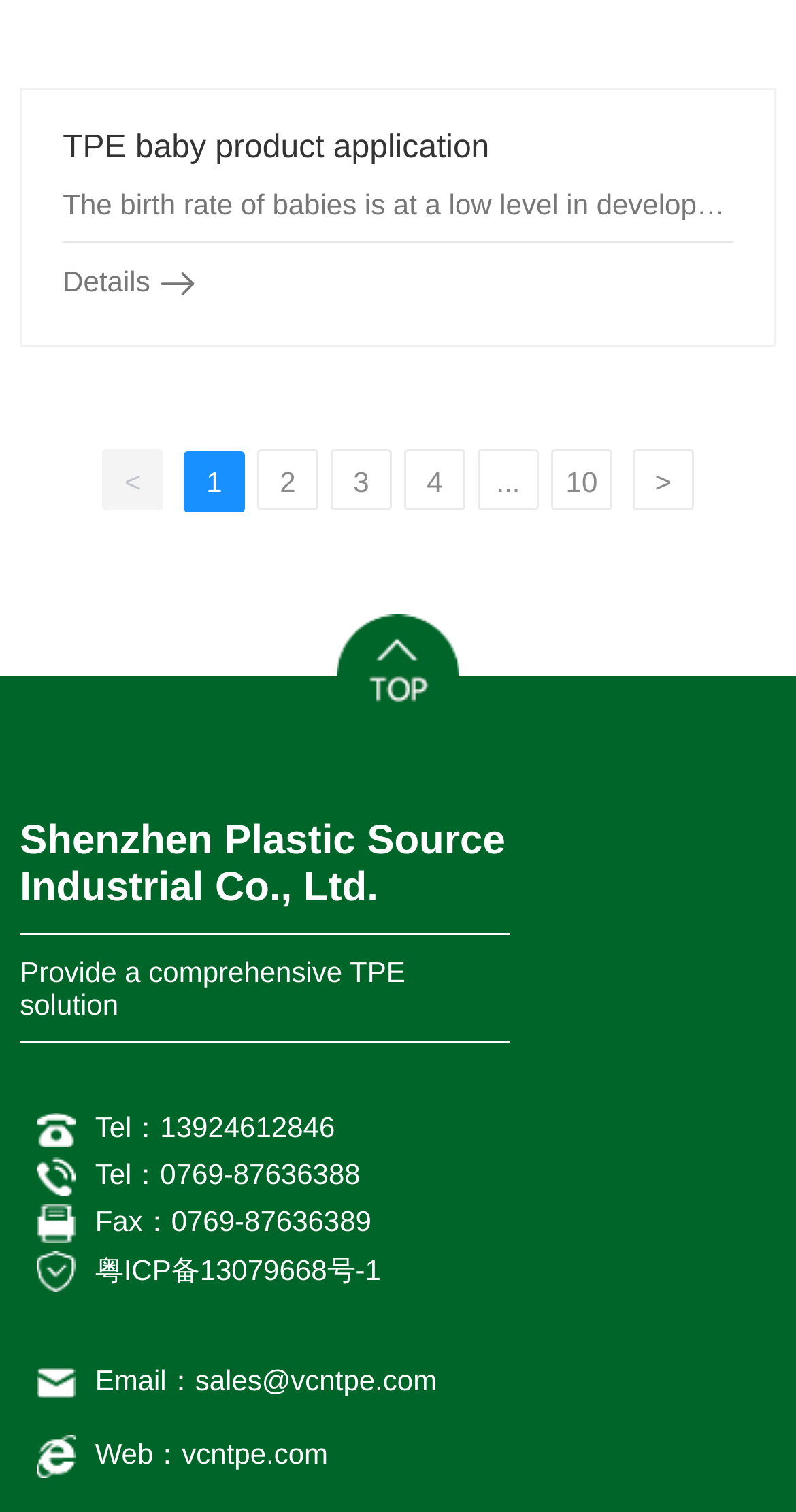Please give a succinct answer to the question in one word or phrase:
What is the phone number?

13924612846